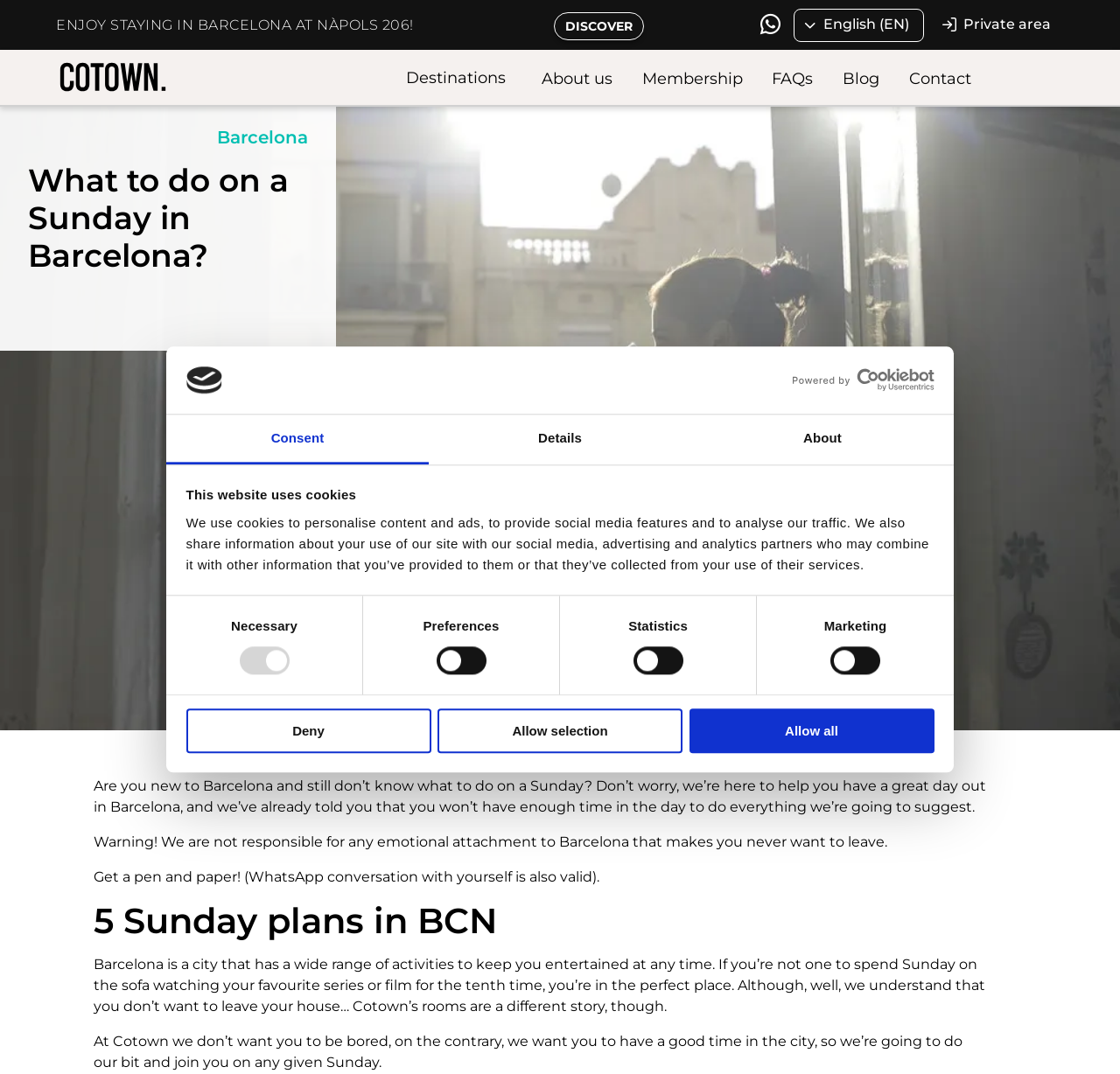How many Sunday plans are suggested in the article?
Could you give a comprehensive explanation in response to this question?

The article provides a heading that says '5 Sunday plans in BCN', which suggests that the article will provide five different plans or ideas for things to do on a Sunday in Barcelona.